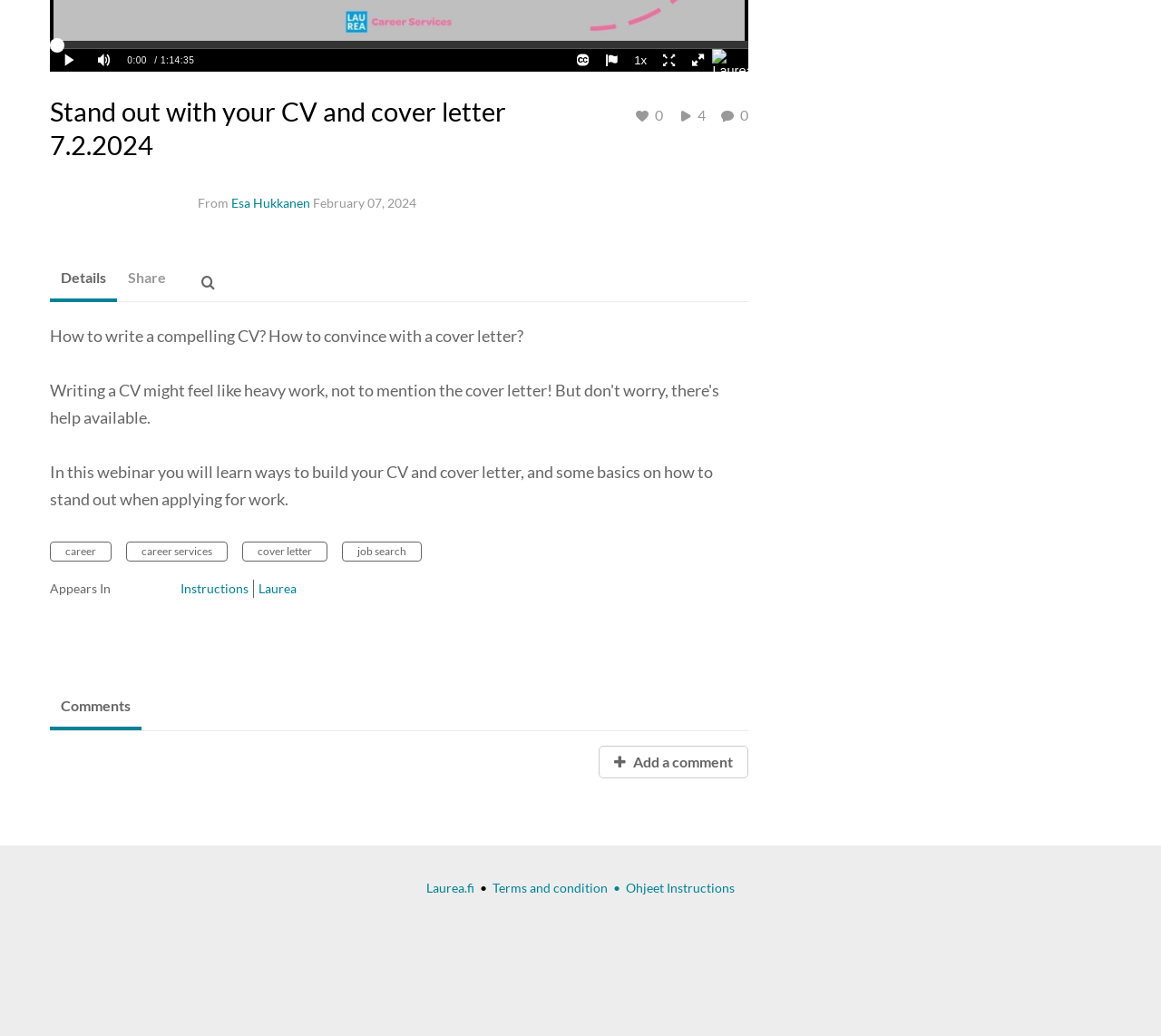Bounding box coordinates are given in the format (top-left x, top-left y, bottom-right x, bottom-right y). All values should be floating point numbers between 0 and 1. Provide the bounding box coordinate for the UI element described as: aria-label="Search in video"

[0.162, 0.262, 0.196, 0.285]